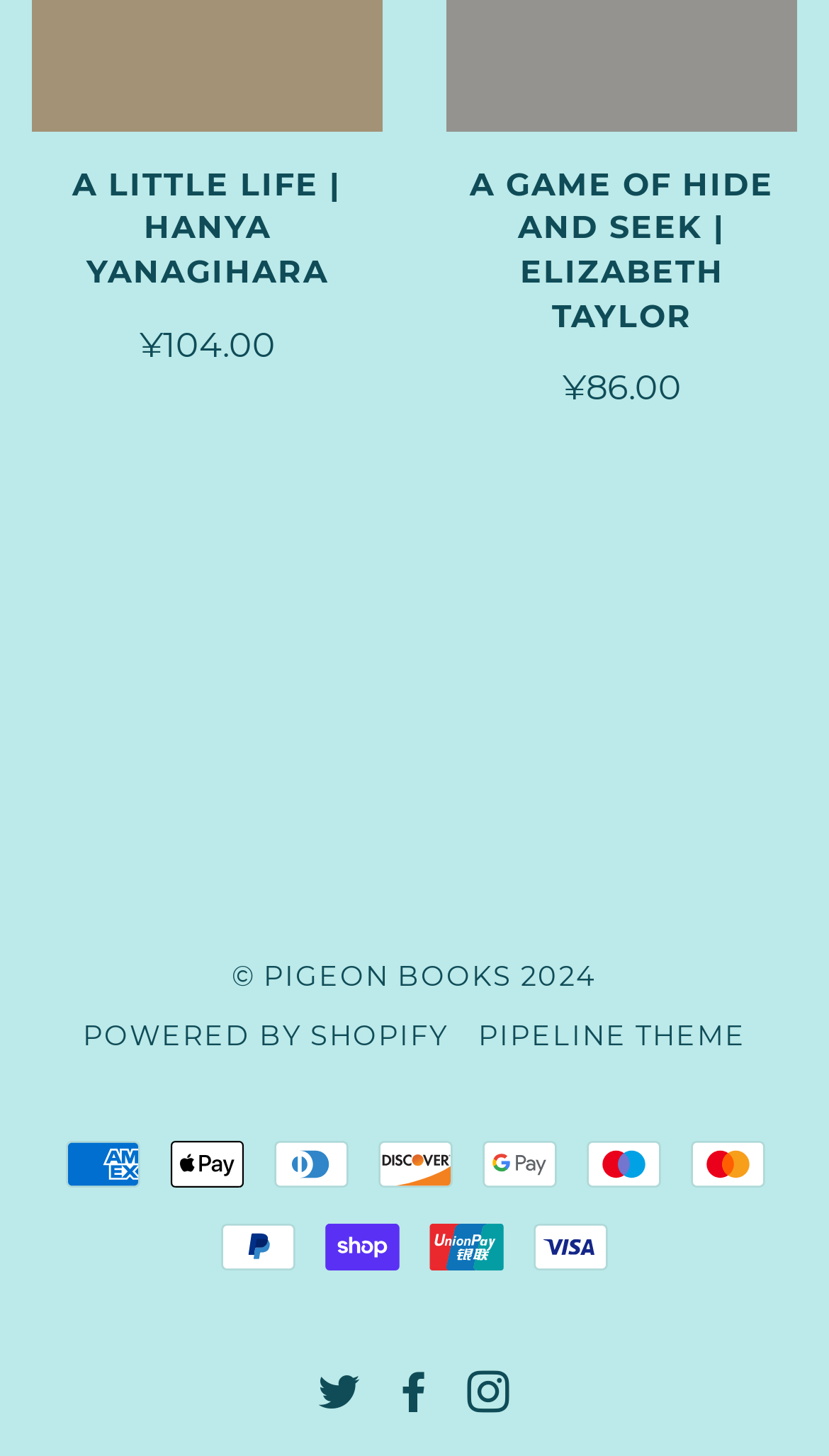Answer the question with a single word or phrase: 
What is the price of 'A LITTLE LIFE' book?

¥104.00